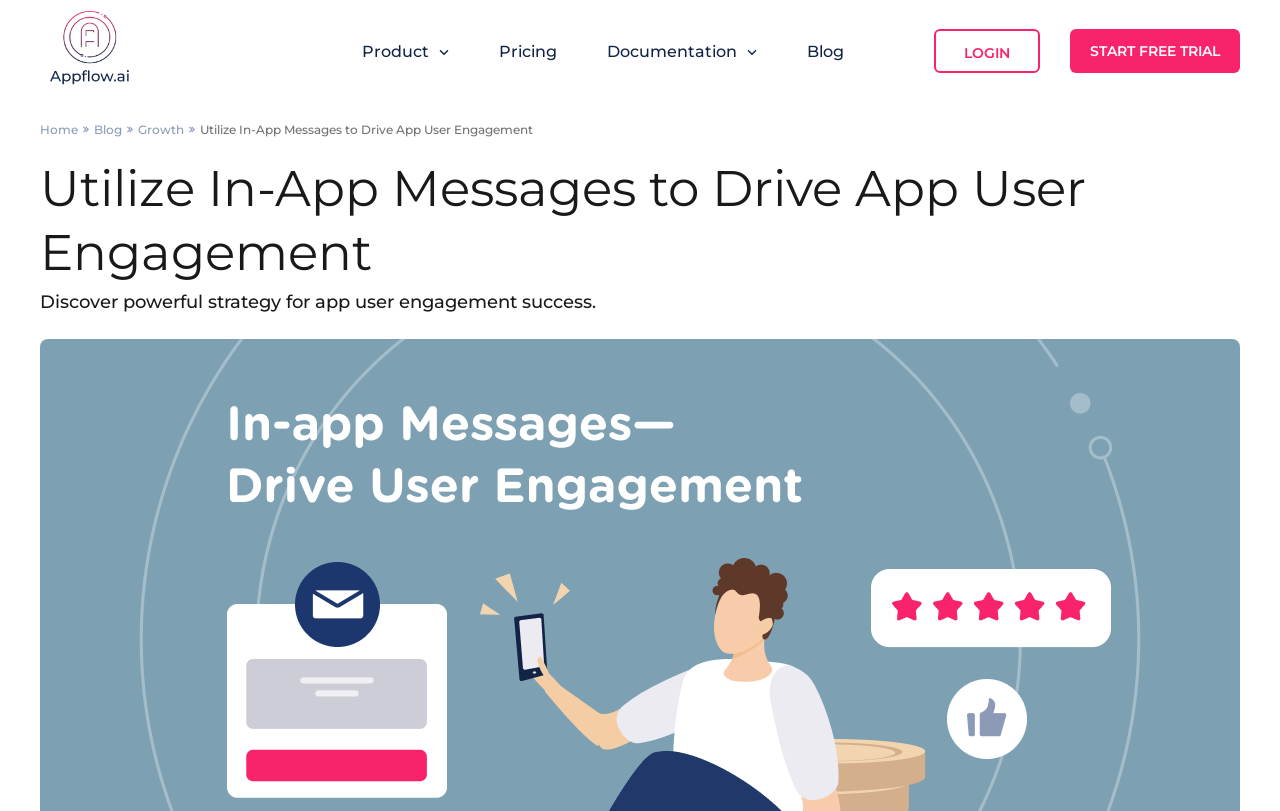What is the purpose of the 'START FREE TRIAL' button?
Please provide a comprehensive answer to the question based on the webpage screenshot.

The 'START FREE TRIAL' button is located at the top right corner of the webpage, and its purpose is to allow users to start a free trial of the Appflow.ai service.